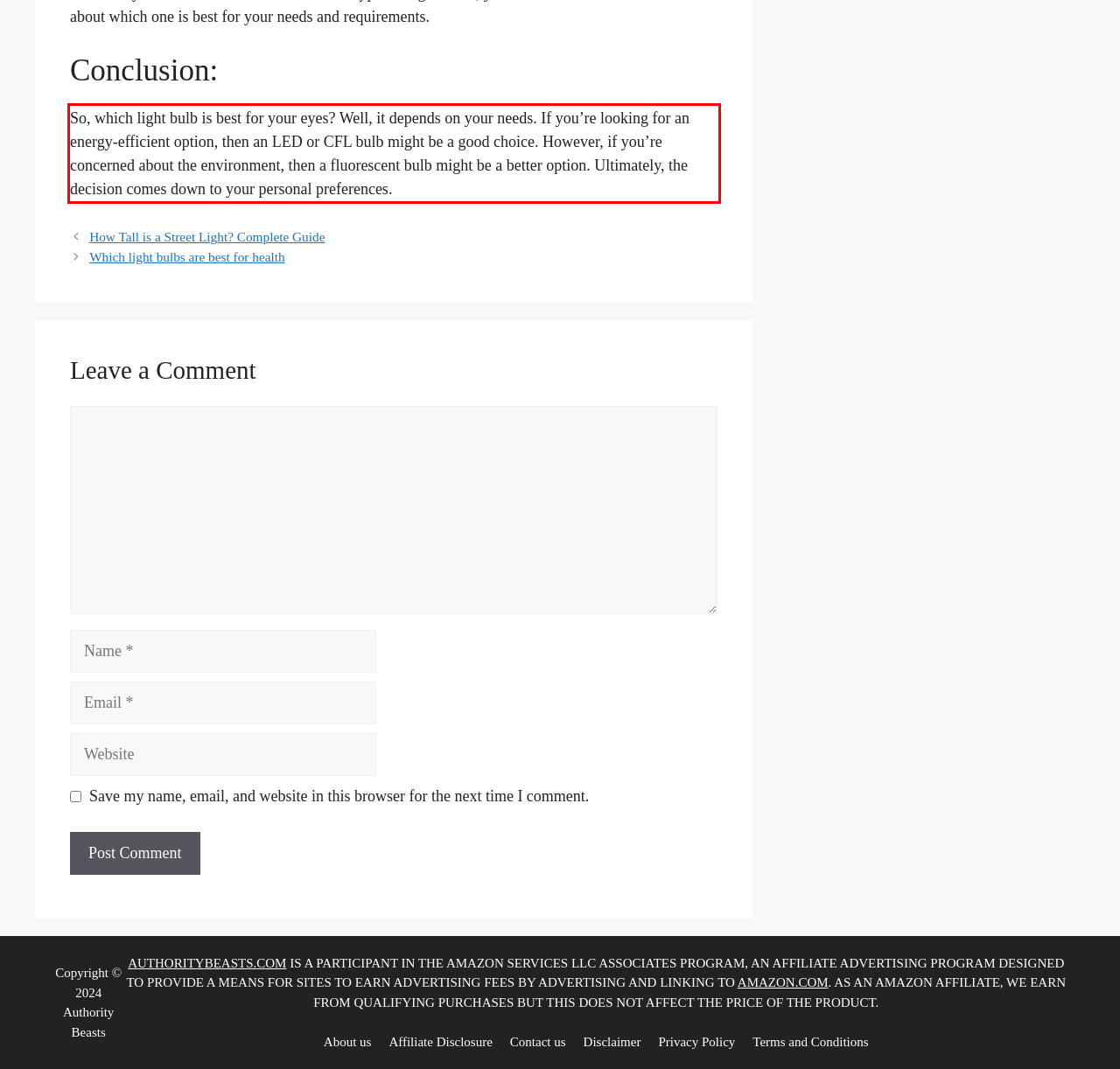Please identify and extract the text content from the UI element encased in a red bounding box on the provided webpage screenshot.

So, which light bulb is best for your eyes? Well, it depends on your needs. If you’re looking for an energy-efficient option, then an LED or CFL bulb might be a good choice. However, if you’re concerned about the environment, then a fluorescent bulb might be a better option. Ultimately, the decision comes down to your personal preferences.